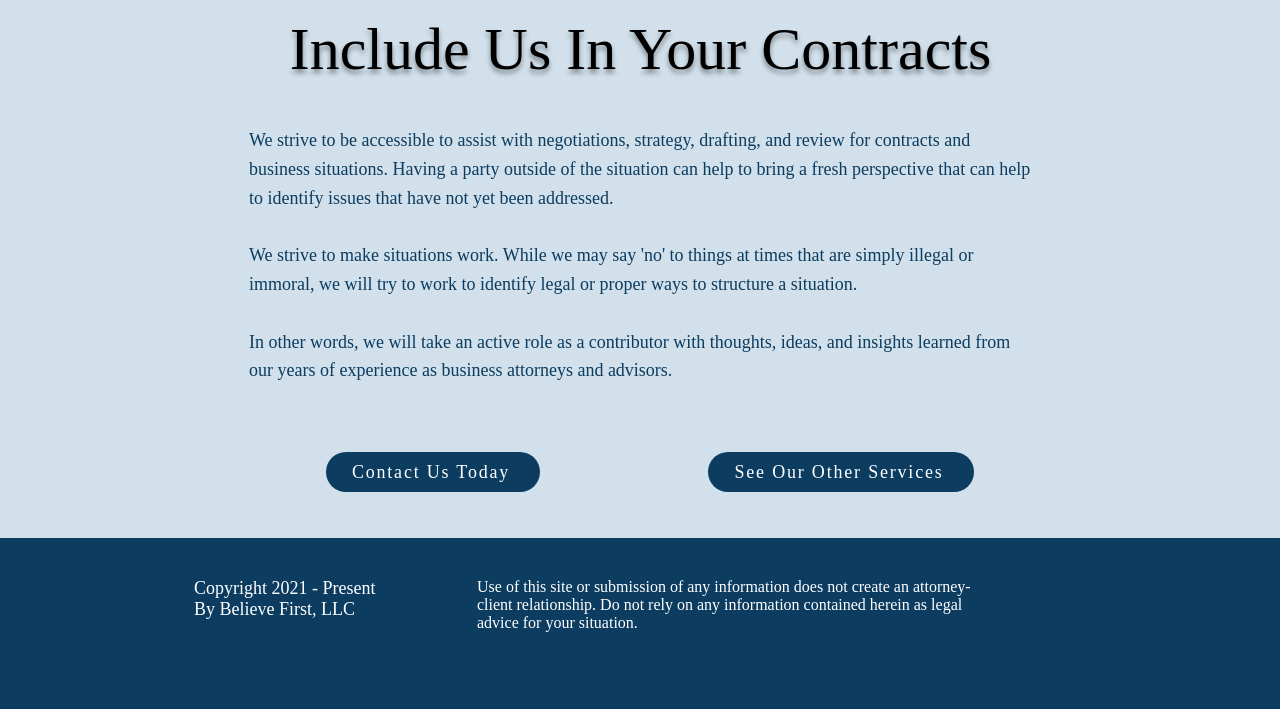Provide a brief response to the question below using a single word or phrase: 
What can the company bring to contract negotiations?

Fresh perspective